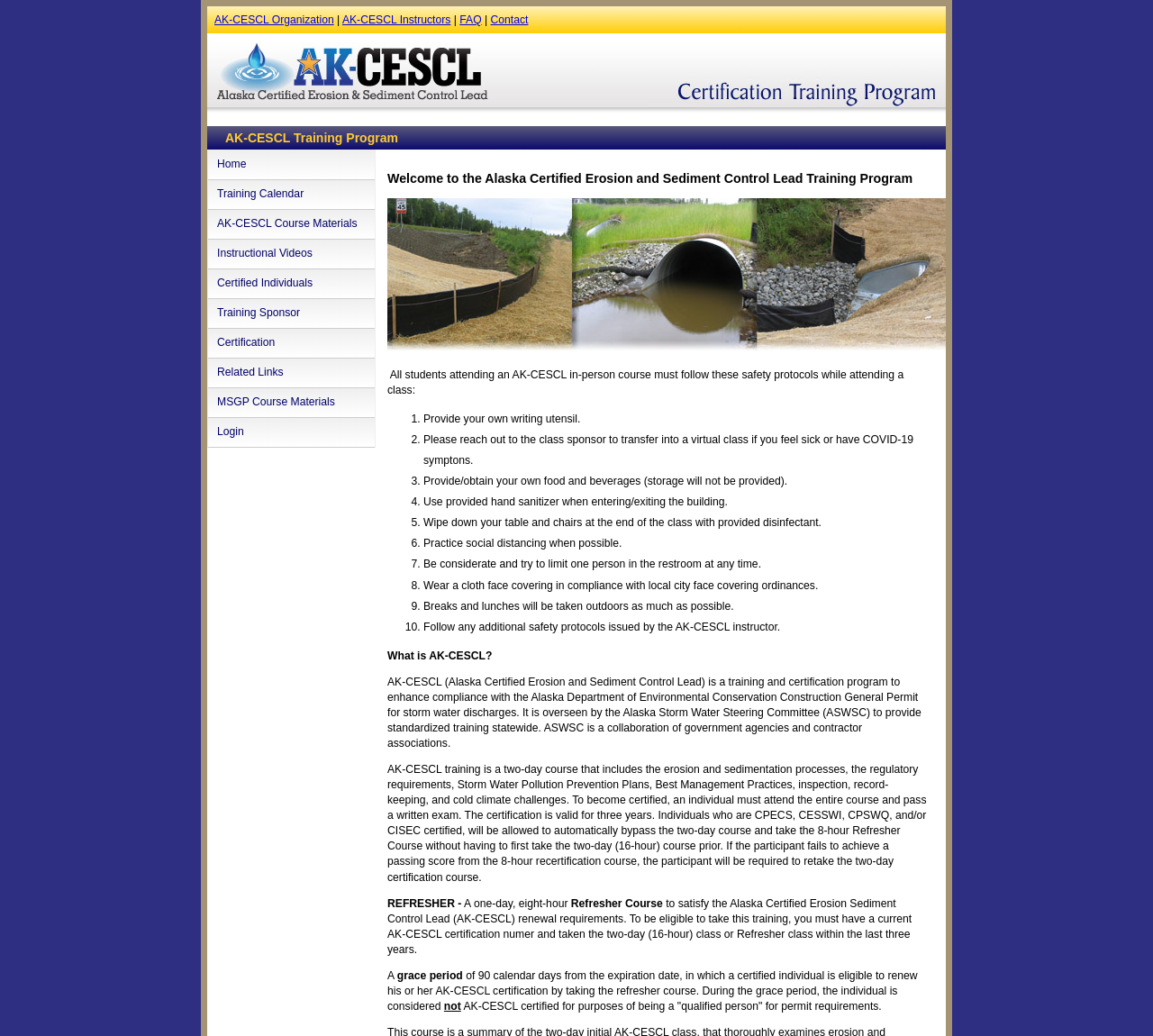Determine the bounding box coordinates of the region that needs to be clicked to achieve the task: "Click on the AK-CESCL Organization link".

[0.186, 0.013, 0.29, 0.025]